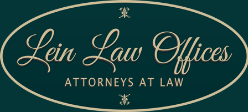Based on what you see in the screenshot, provide a thorough answer to this question: What areas of law does the firm provide services in?

The logo signifies the firm’s commitment to providing quality legal services in areas such as personal injury, workers' compensation, and more, indicating the firm's expertise in these areas of law.